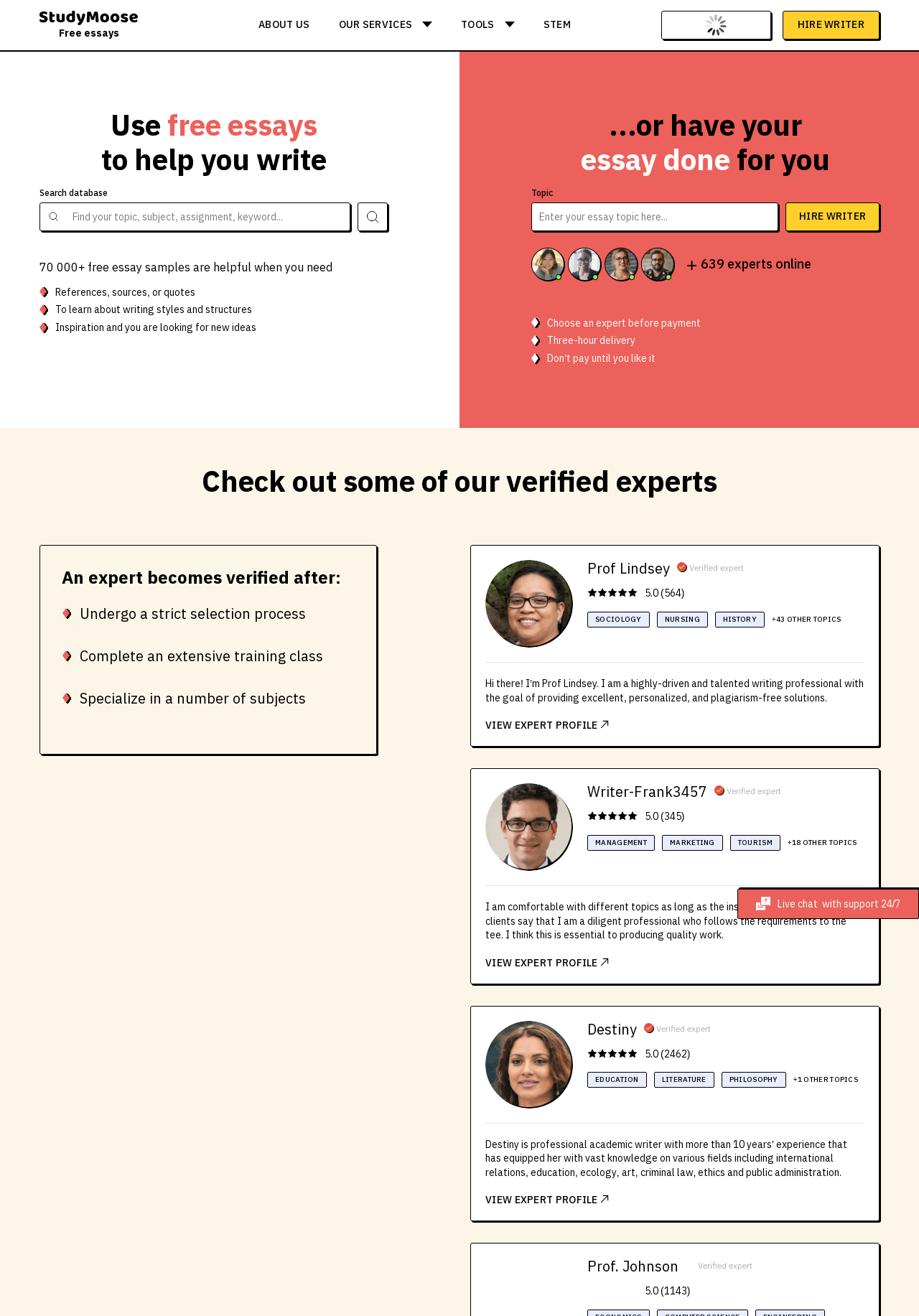Please locate the clickable area by providing the bounding box coordinates to follow this instruction: "Enter your essay topic".

[0.578, 0.154, 0.847, 0.175]